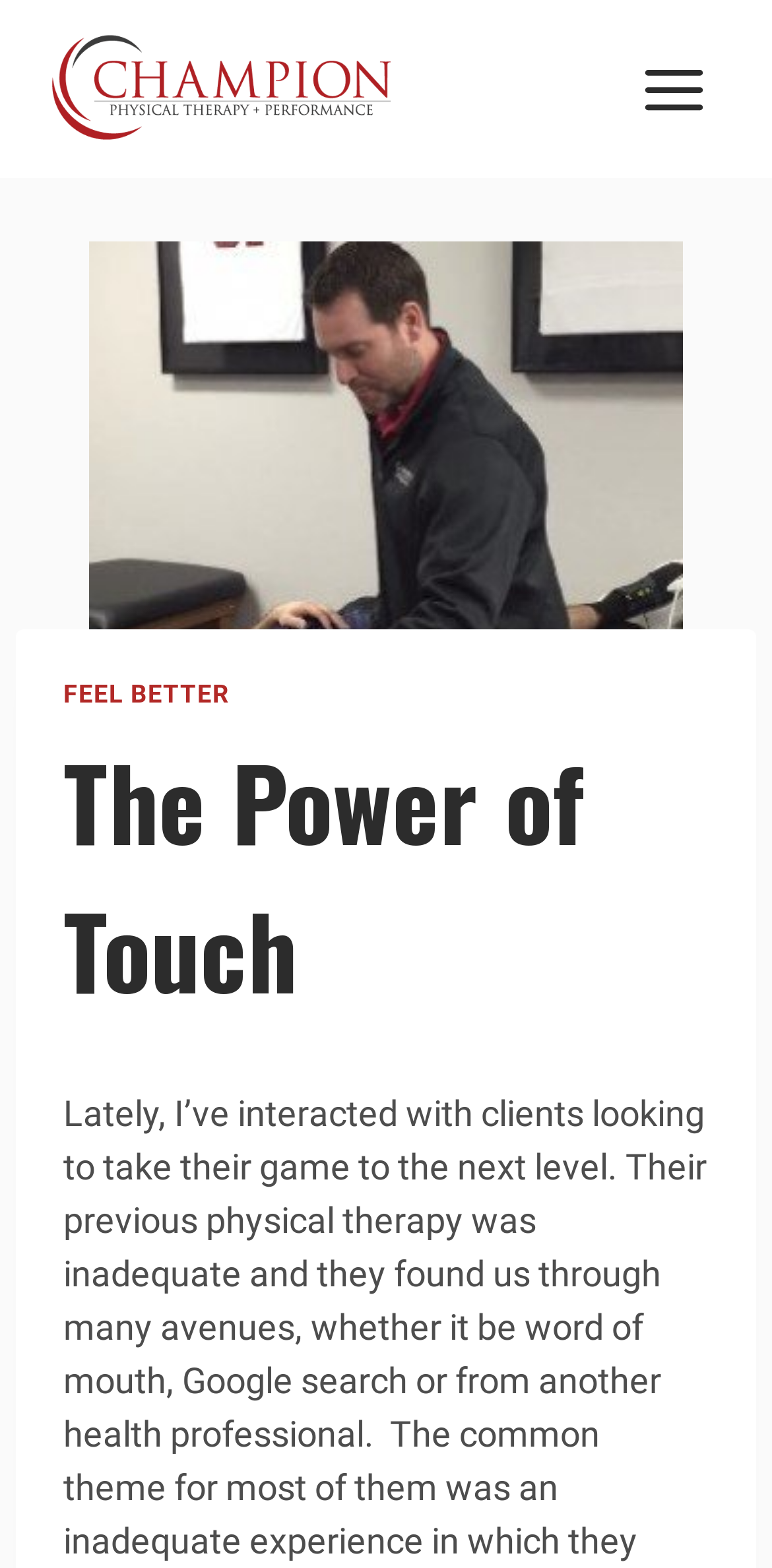What is the call-to-action link below the main heading?
Refer to the image and provide a concise answer in one word or phrase.

FEEL BETTER